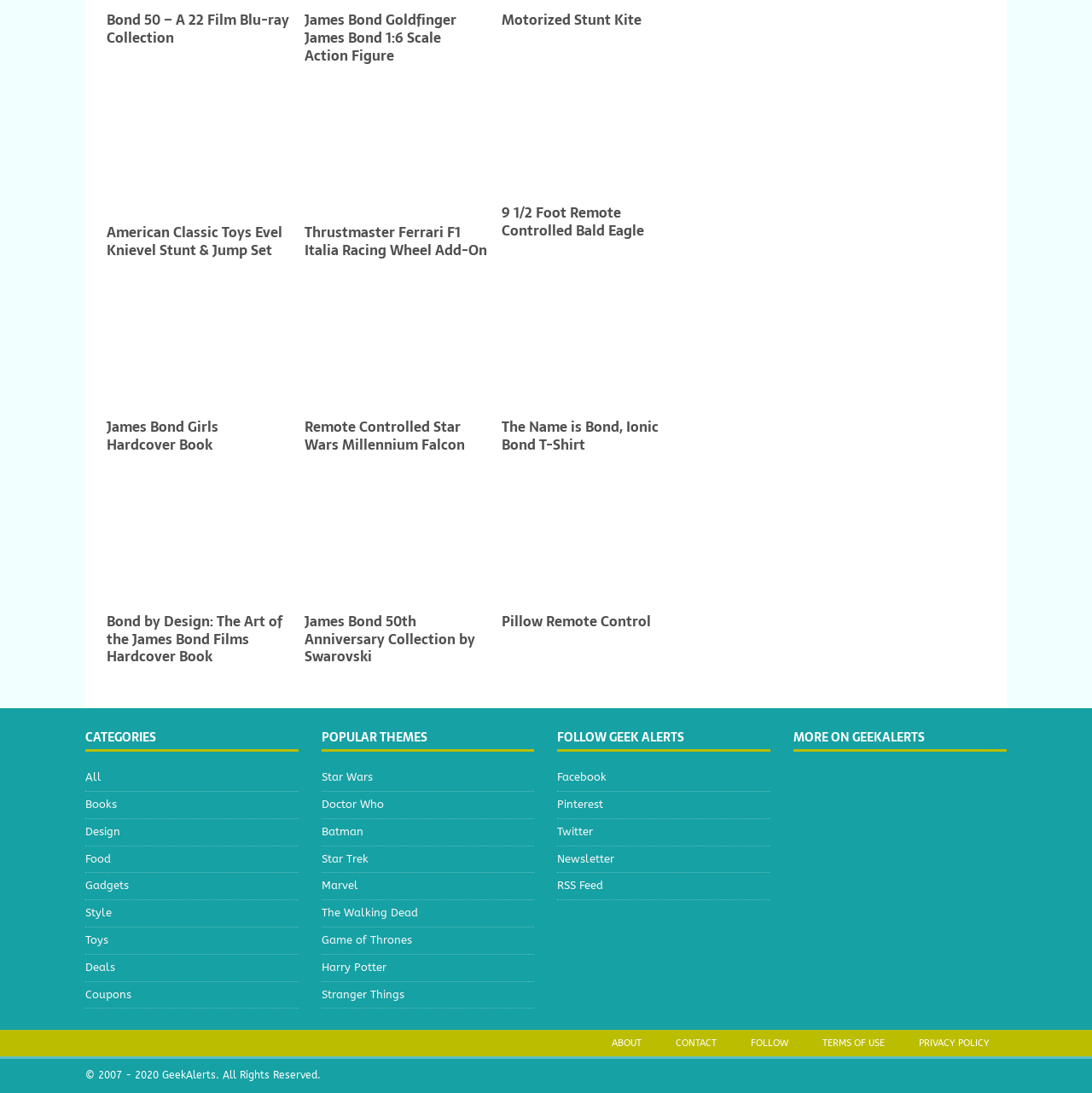What is the main theme of the products on this webpage?
Provide a detailed answer to the question, using the image to inform your response.

Based on the webpage, I can see that most of the products have James Bond related names or images, such as 'Bond 50 – A 22 Film Blu-ray Collection', 'James Bond Goldfinger James Bond 1:6 Scale Action Figure', and 'James Bond Girls Hardcover Book'. This suggests that the main theme of the products on this webpage is James Bond.